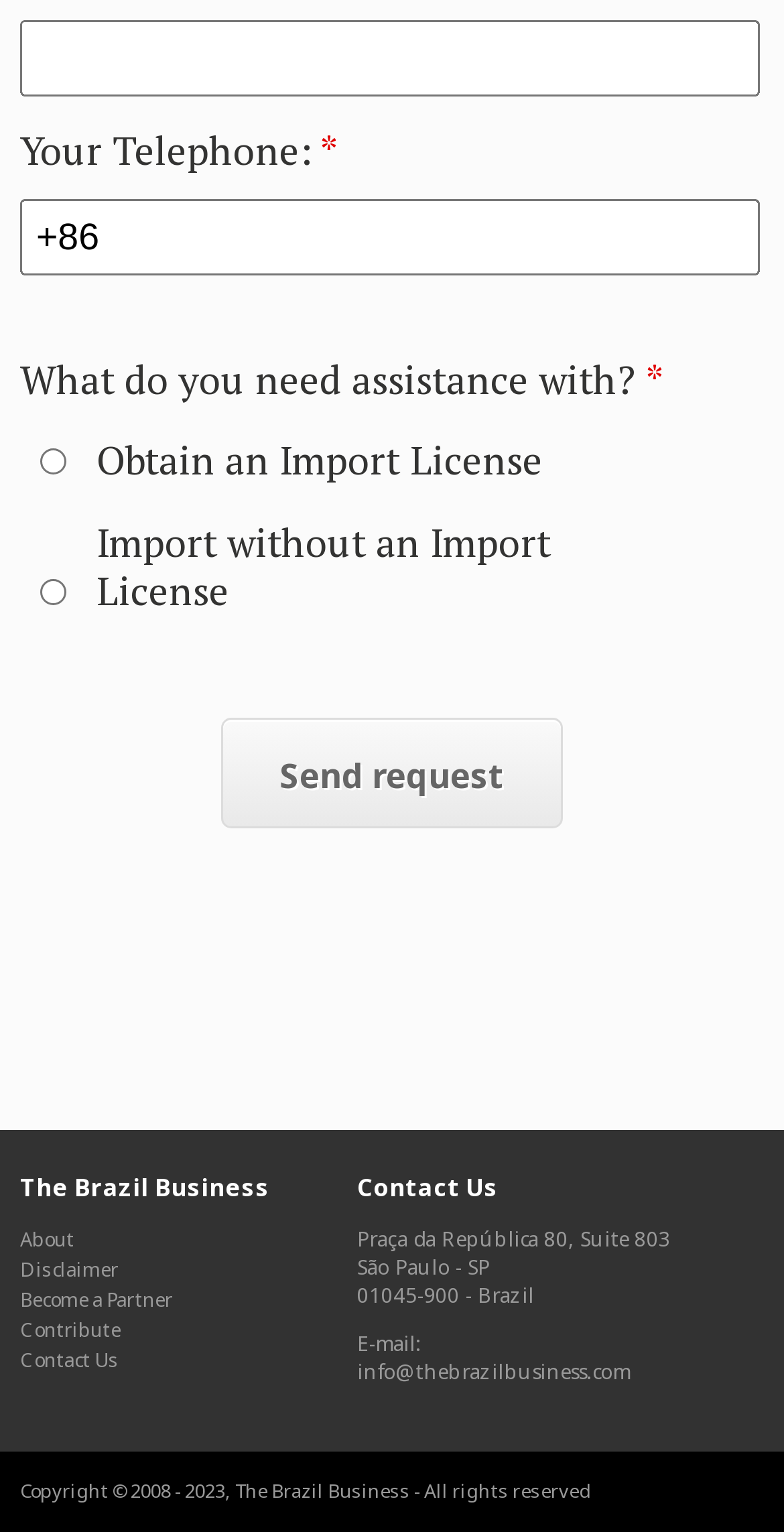Provide the bounding box coordinates of the UI element that matches the description: "parent_node: Your E-mail: * name="email"".

[0.026, 0.014, 0.968, 0.064]